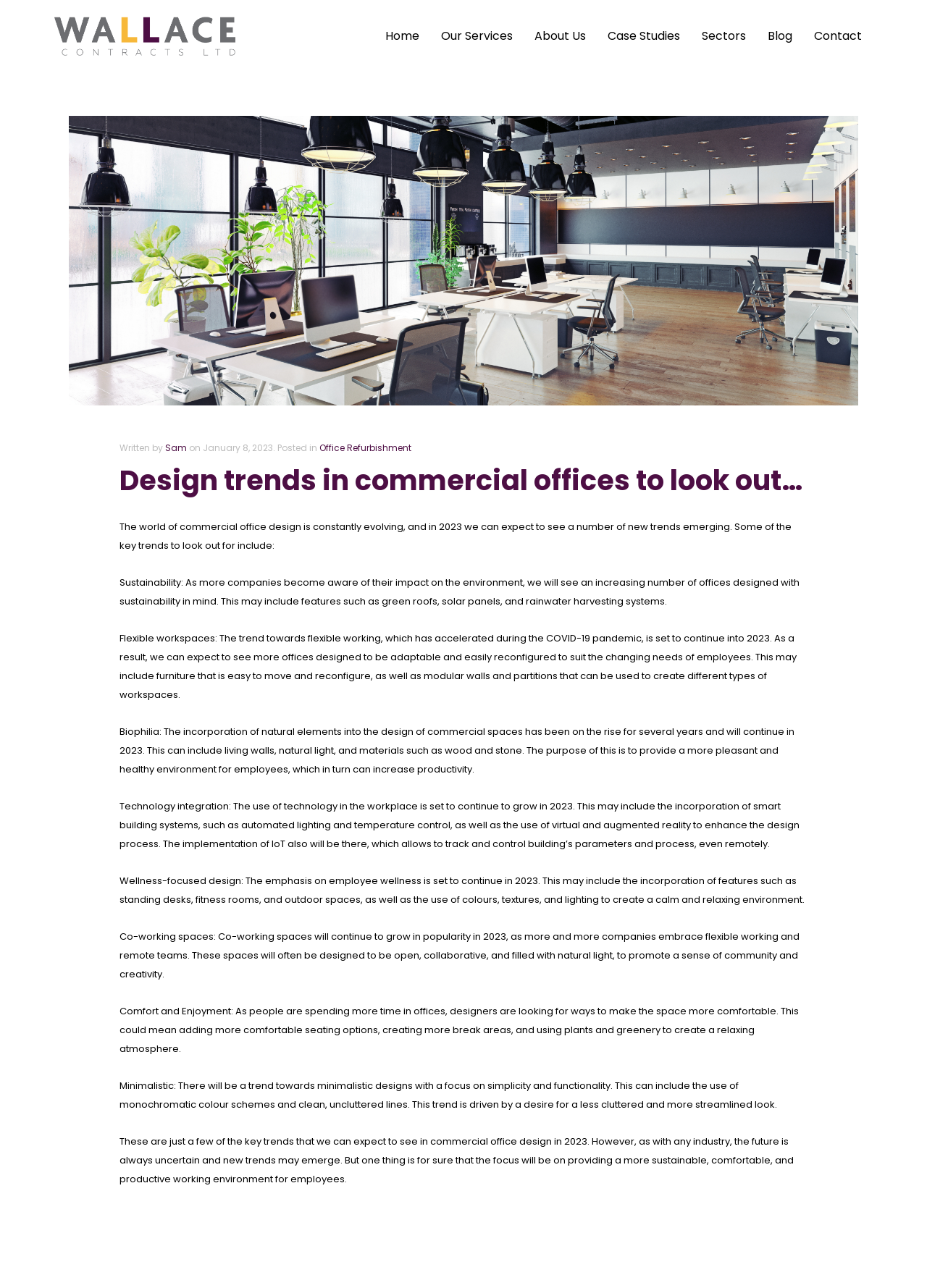Please provide a comprehensive response to the question based on the details in the image: What is the main topic of this article?

The article discusses the emerging trends in commercial office design in 2023, including sustainability, flexible workspaces, biophilia, and more.